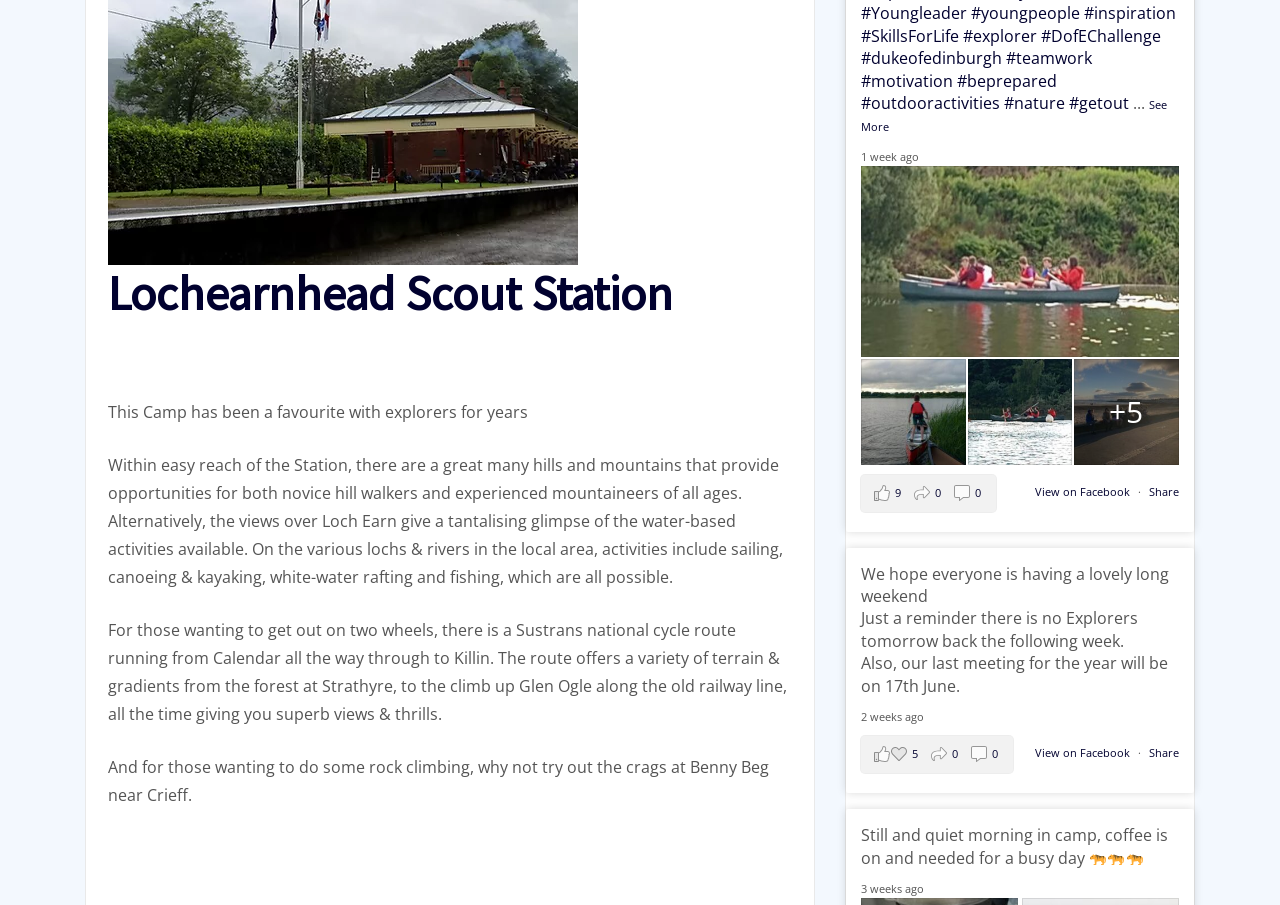Provide the bounding box coordinates for the UI element that is described by this text: "#beprepared". The coordinates should be in the form of four float numbers between 0 and 1: [left, top, right, bottom].

[0.748, 0.077, 0.826, 0.101]